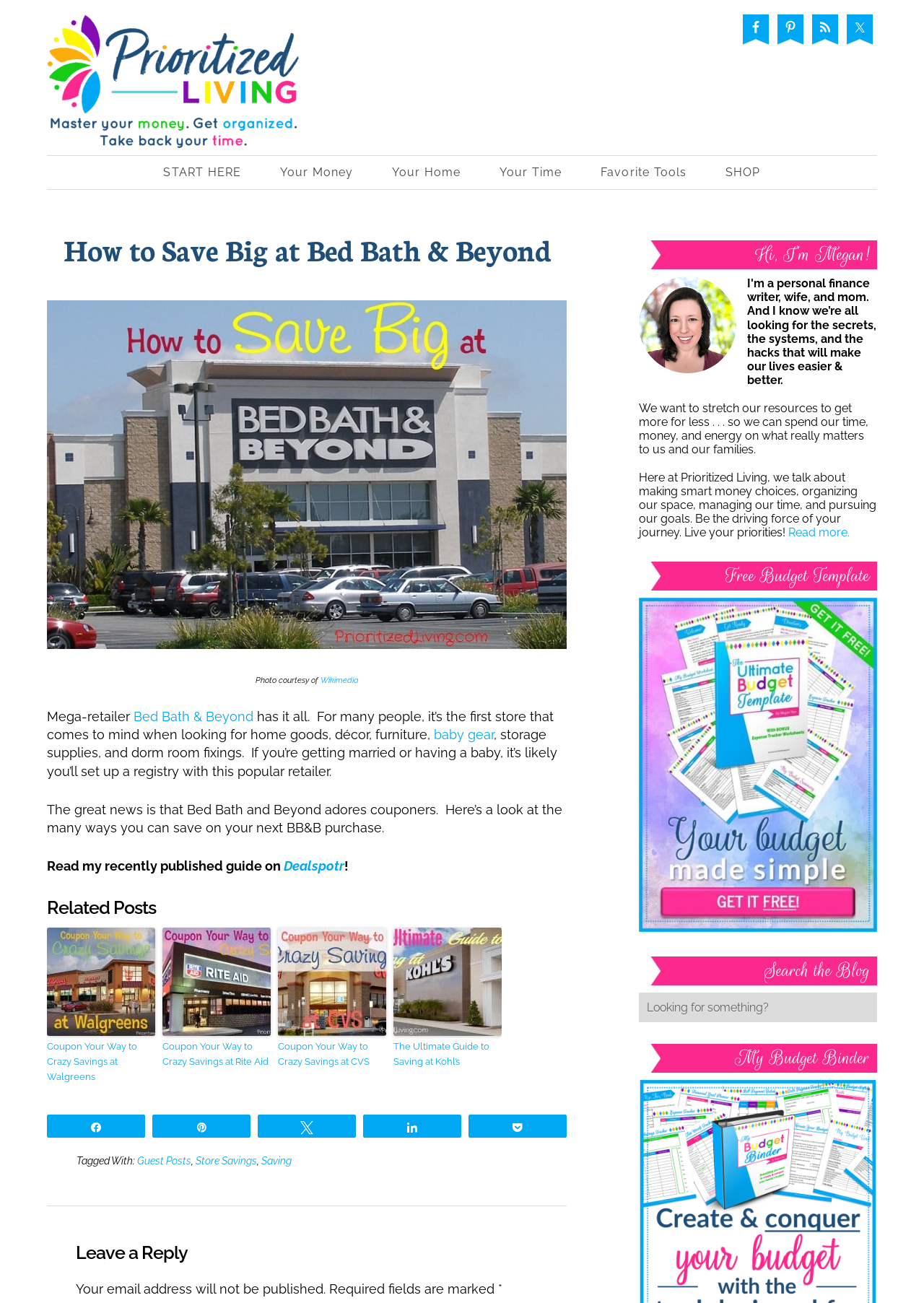What is the purpose of the website Prioritized Living?
Please provide a detailed and comprehensive answer to the question.

The website Prioritized Living aims to help readers make smart money choices, organize their space, manage their time, and pursue their goals, as stated in the 'Hi, I’m Megan!' section.